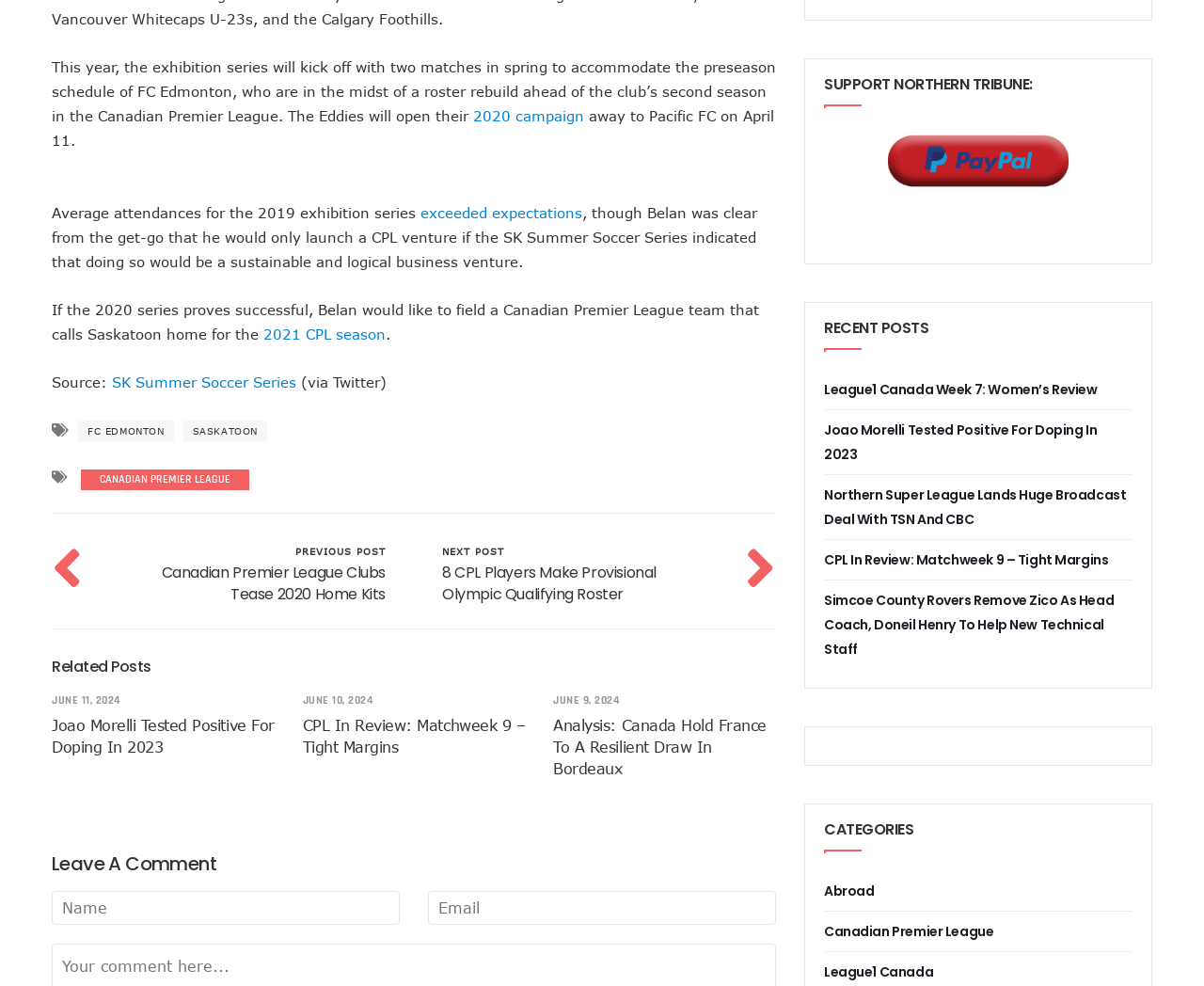Refer to the image and provide an in-depth answer to the question:
What is the name of the league mentioned in the article?

The article mentions the Canadian Premier League (CPL) as the league that FC Edmonton is a part of. This information can be found throughout the article.